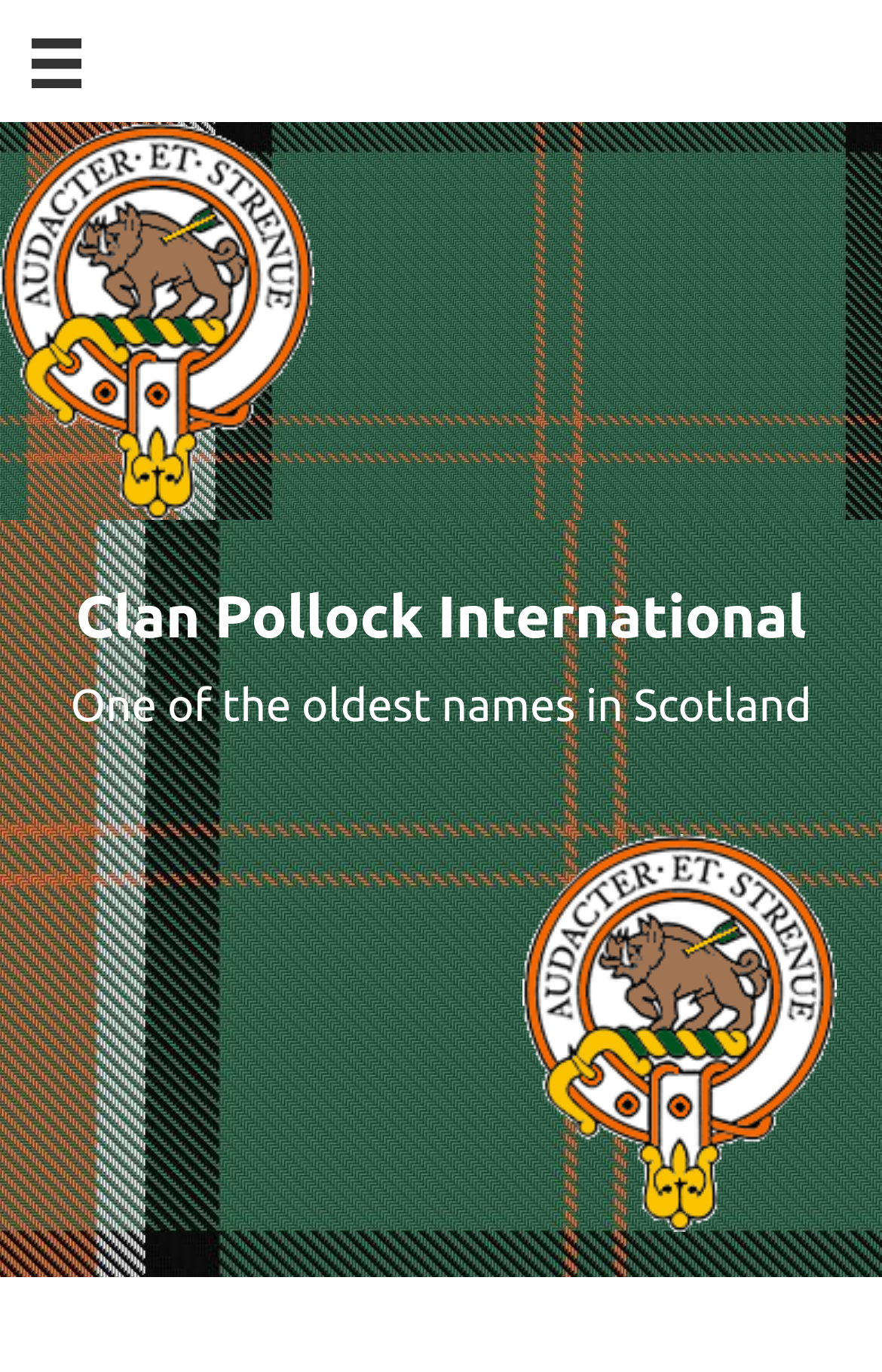Based on the description "aria-label="Menu"", find the bounding box of the specified UI element.

[0.0, 0.0, 0.129, 0.09]